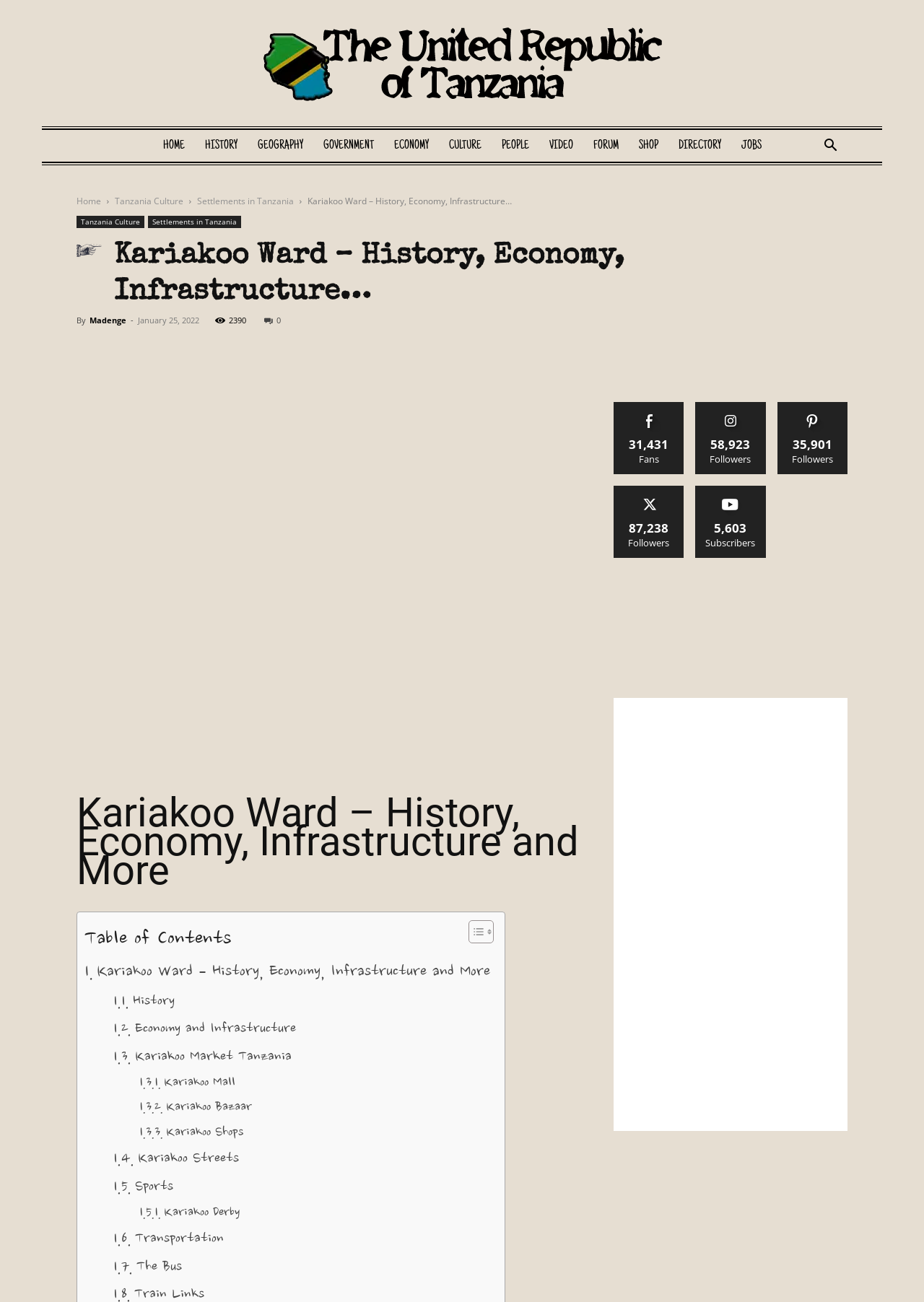Determine the webpage's heading and output its text content.

Kariakoo Ward – History, Economy, Infrastructure…